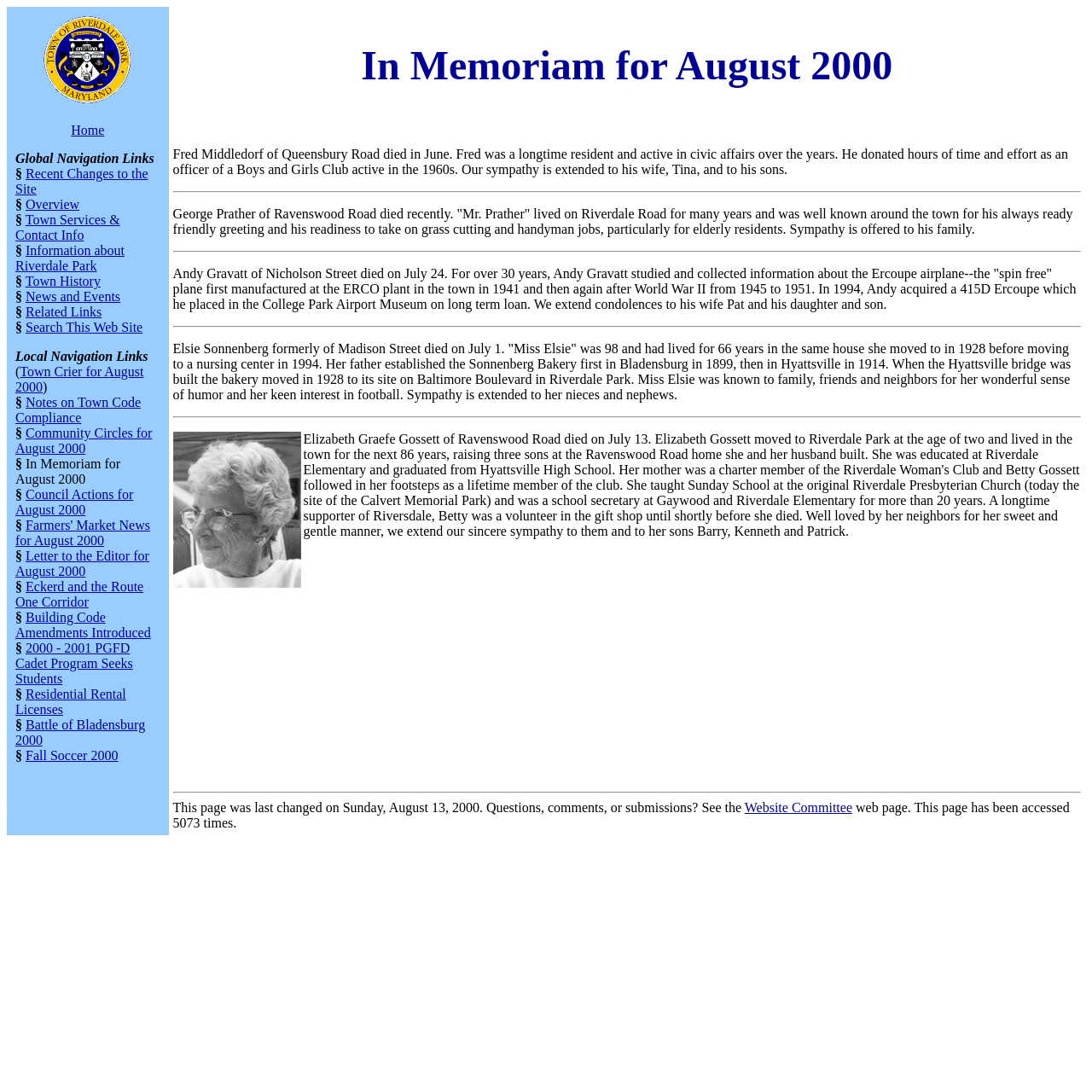Give a short answer using one word or phrase for the question:
What was Andy Gravatt's interest?

Ercoupe airplane